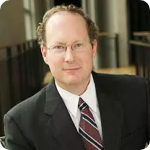In which year did Robert Wood start his career?
Please provide a full and detailed response to the question.

According to the caption, Robert Wood's career spans since 1993, which implies that he started his career in 1993.